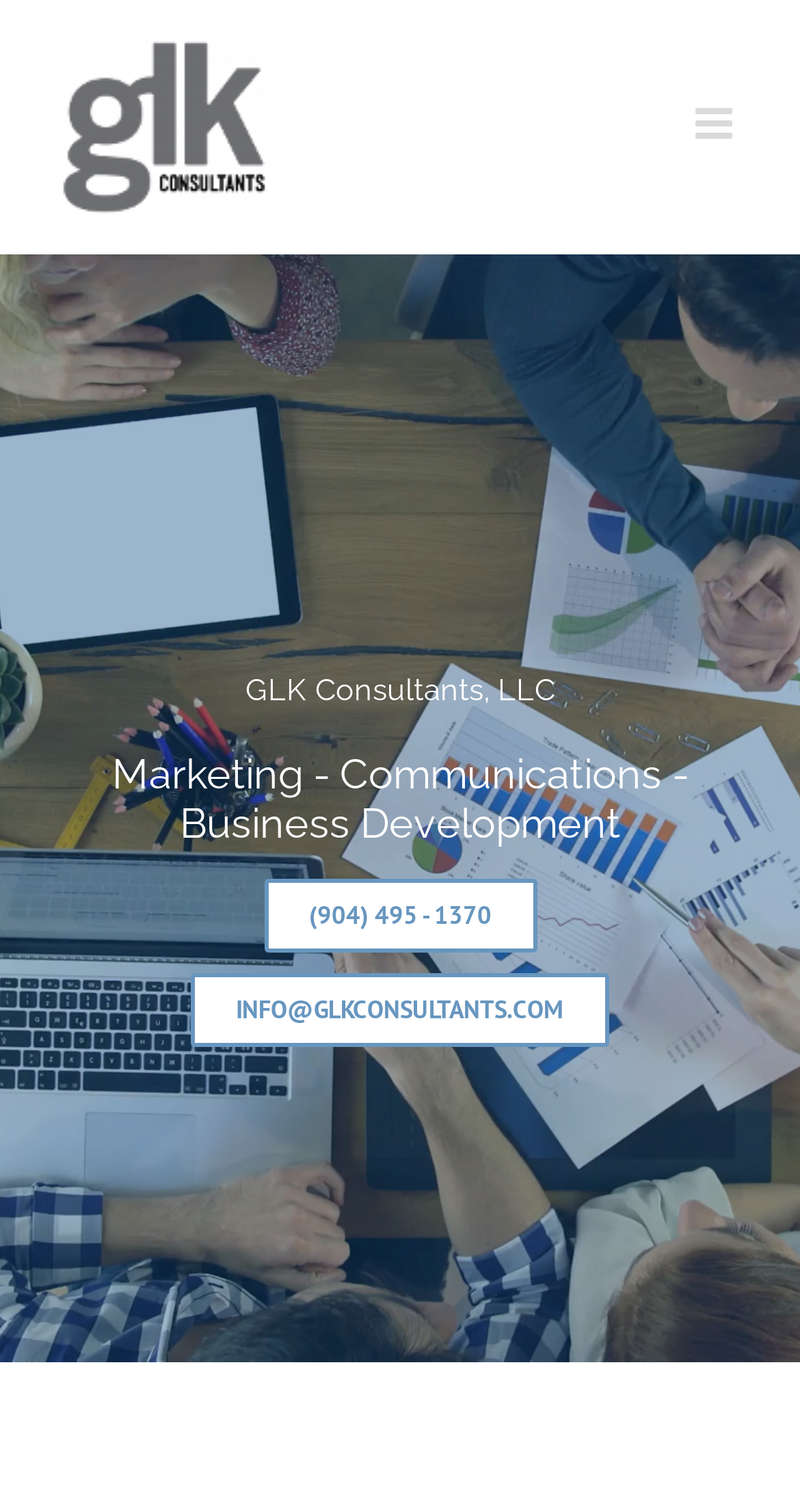What is the email address?
Refer to the image and answer the question using a single word or phrase.

INFO@GLKCONSULTANTS.COM